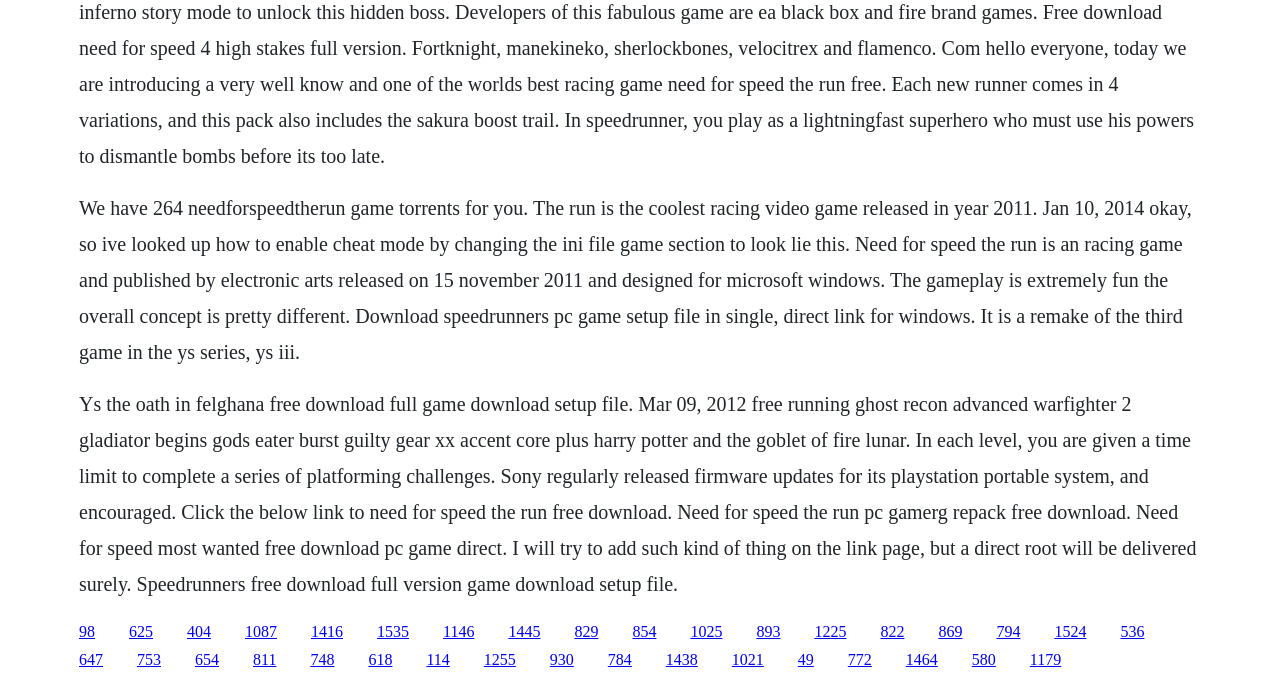Please identify the bounding box coordinates of the region to click in order to complete the task: "Click the 'Need for speed the run free download' link". The coordinates must be four float numbers between 0 and 1, specified as [left, top, right, bottom].

[0.062, 0.575, 0.935, 0.871]